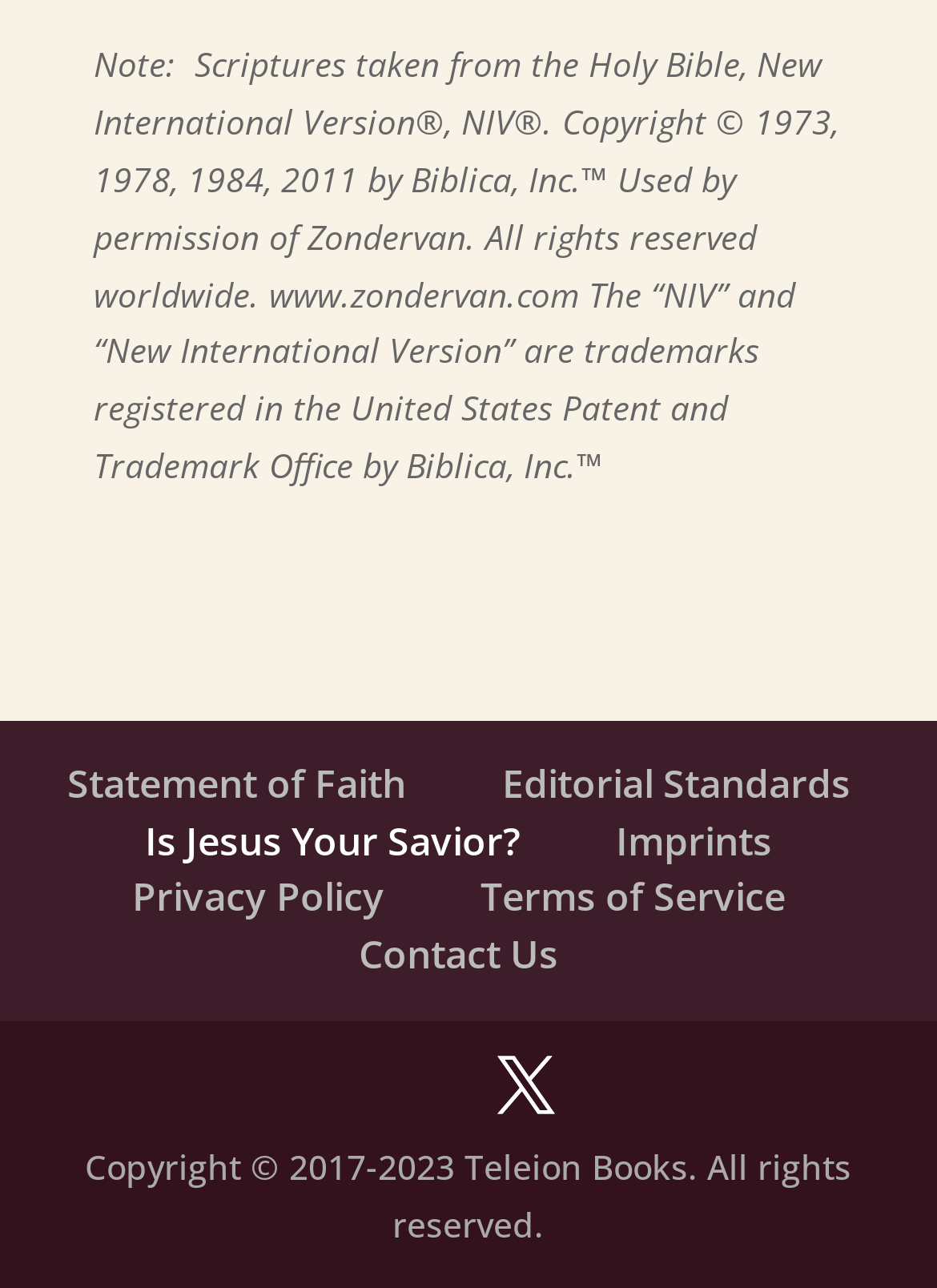What is the website's stance on scripture usage?
Provide a short answer using one word or a brief phrase based on the image.

Used by permission